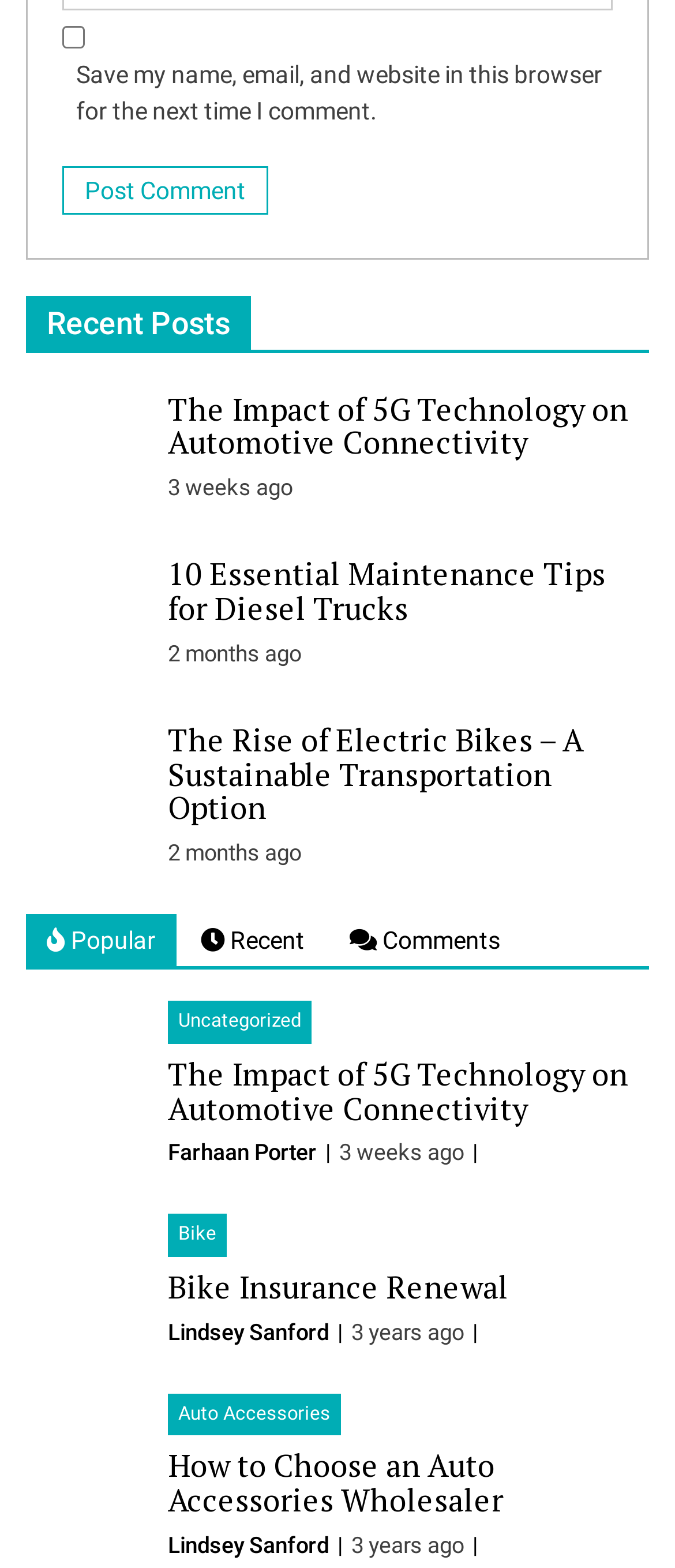Please find the bounding box coordinates of the element that must be clicked to perform the given instruction: "Check 'Save my name, email, and website in this browser for the next time I comment.' checkbox". The coordinates should be four float numbers from 0 to 1, i.e., [left, top, right, bottom].

[0.092, 0.016, 0.126, 0.031]